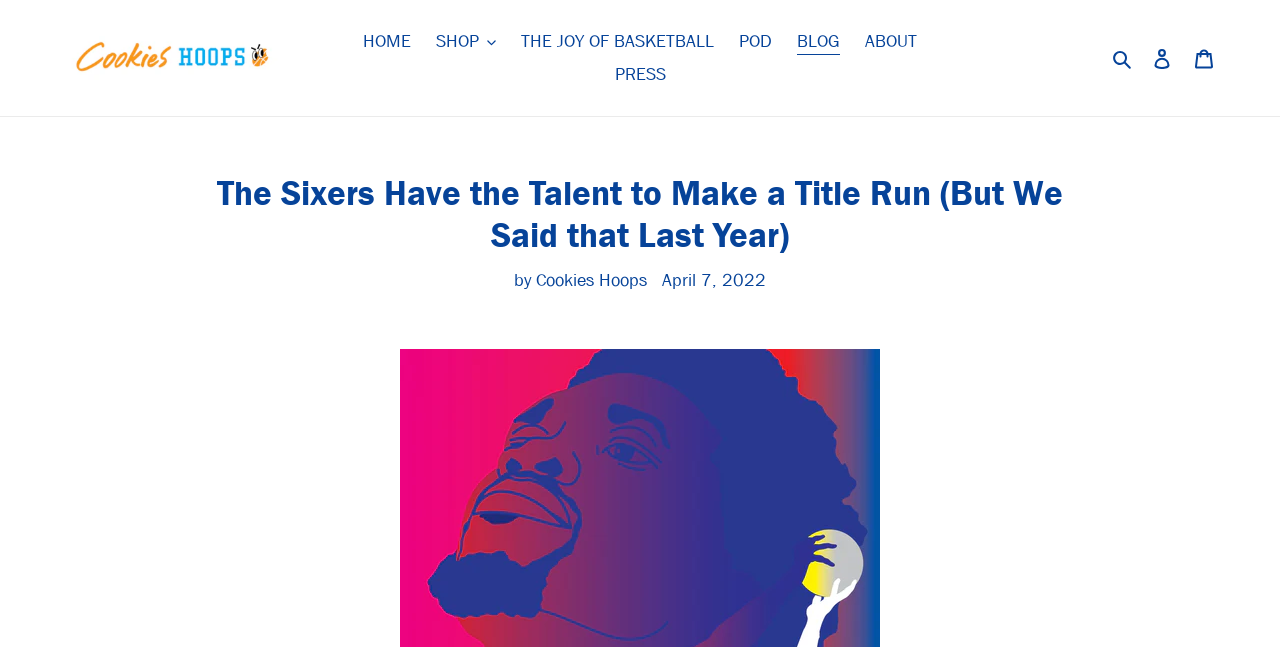Determine the main headline from the webpage and extract its text.

The Sixers Have the Talent to Make a Title Run (But We Said that Last Year)